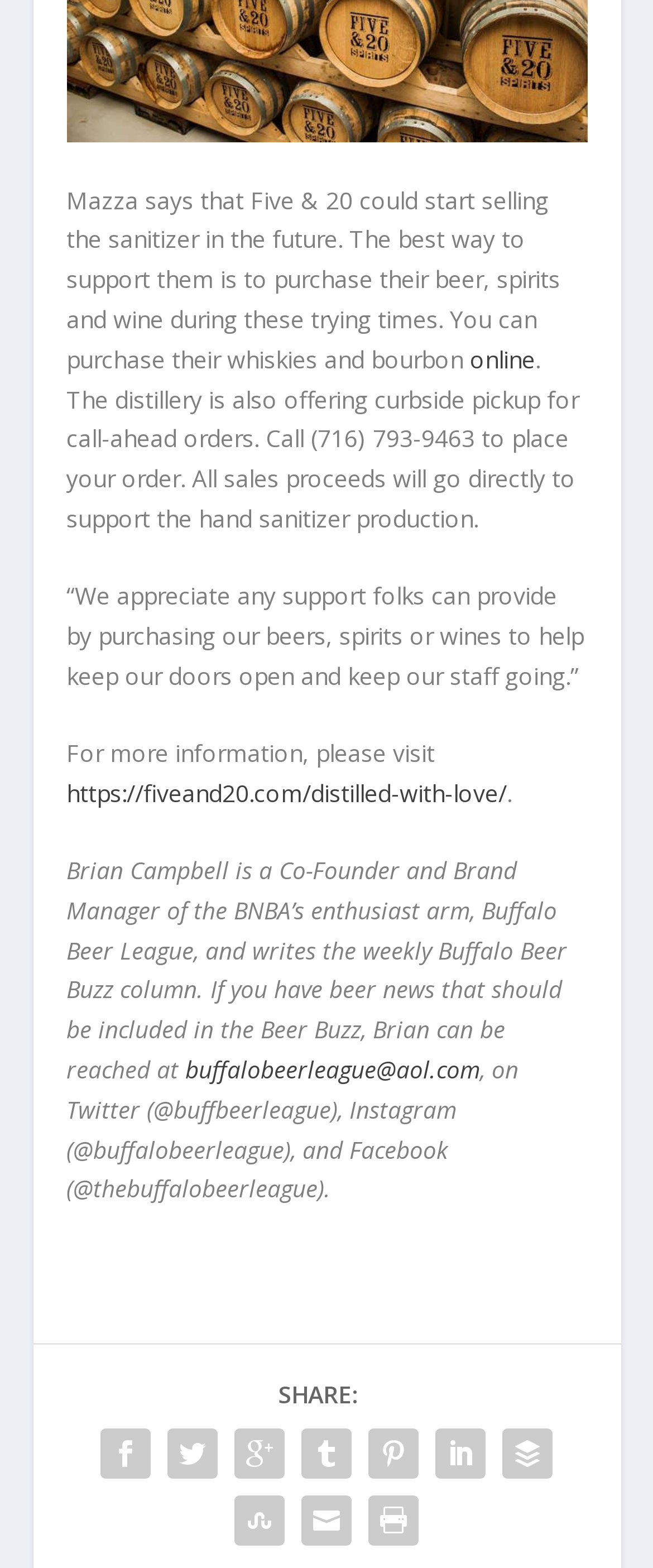What is the phone number for call-ahead orders?
Give a detailed and exhaustive answer to the question.

The phone number for call-ahead orders is mentioned in the second paragraph of the webpage, which states 'Call (716) 793-9463 to place your order.'